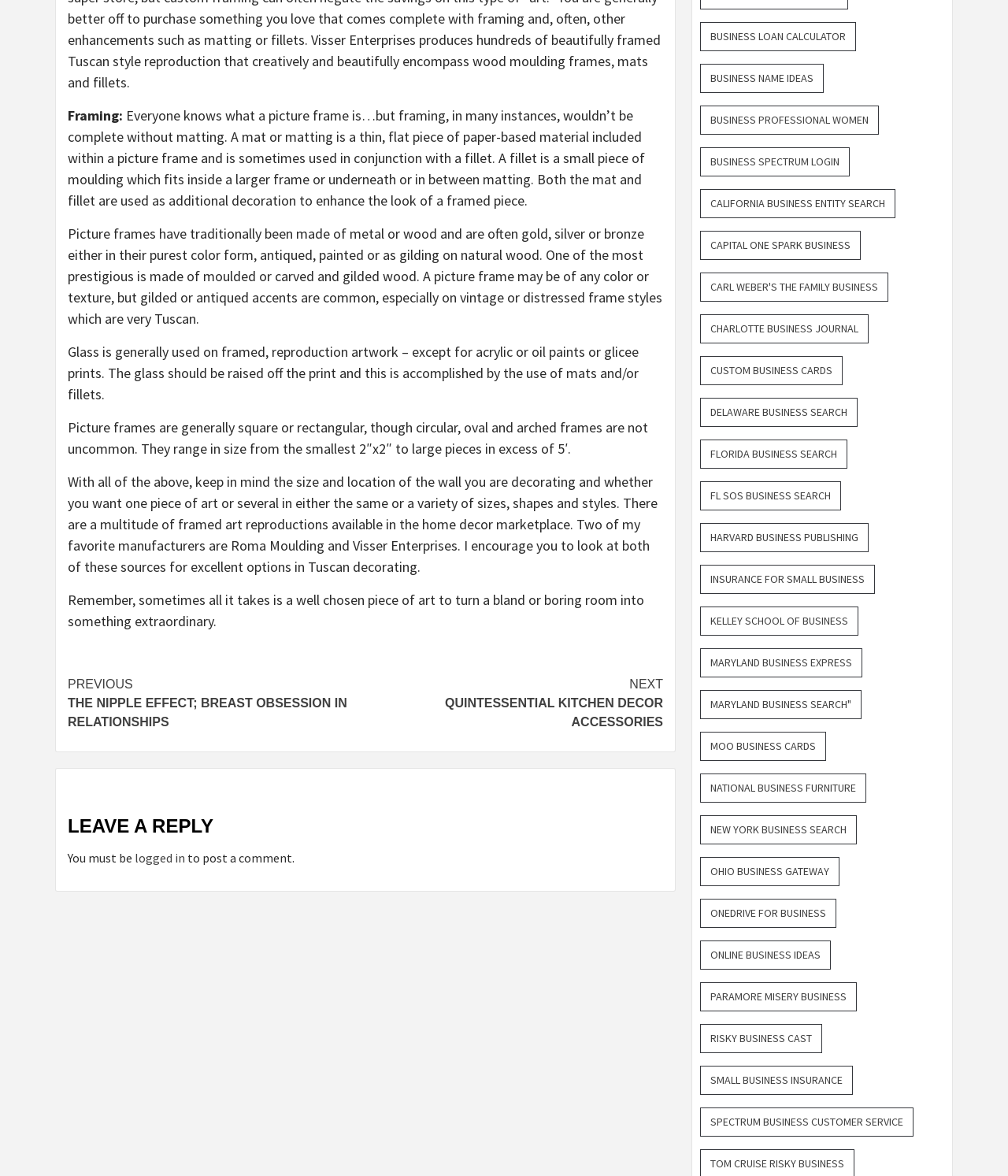Identify the bounding box coordinates for the UI element described as: "Custom Business Cards".

[0.695, 0.303, 0.836, 0.328]